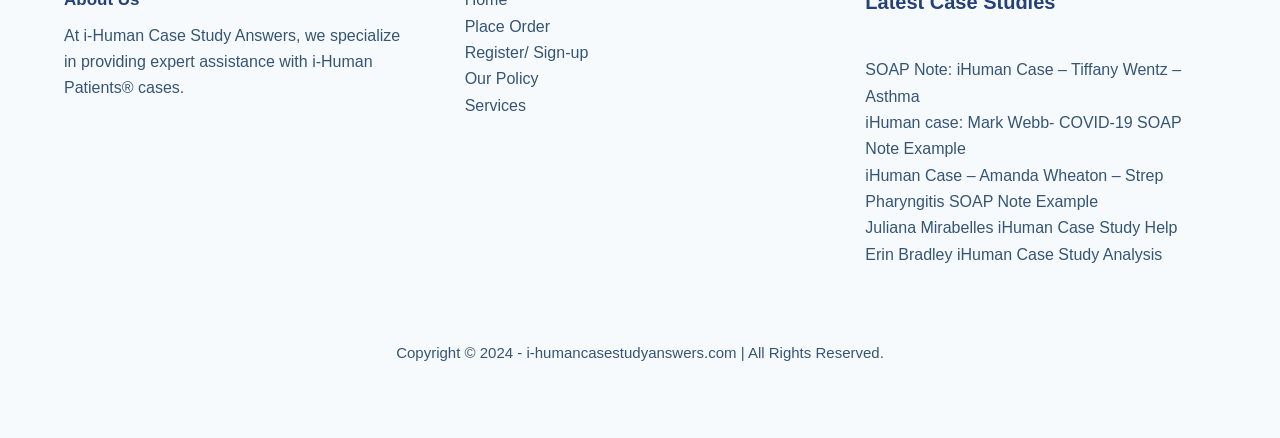What is the purpose of the 'Register/ Sign-up' link?
Look at the screenshot and provide an in-depth answer.

The 'Register/ Sign-up' link is located at the top of the webpage, suggesting that it is a call-to-action for users to create an account or sign up for the services provided by the website. This is likely related to accessing the i-Human Case Study Answers service.